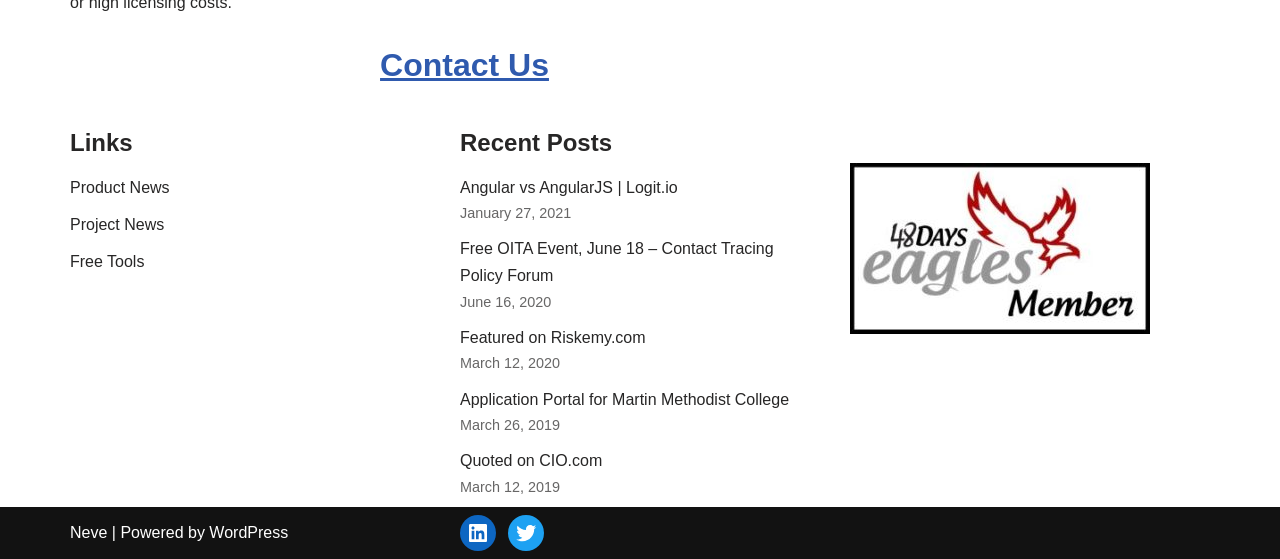What is the title of the first link?
Use the image to give a comprehensive and detailed response to the question.

The first link is located at the top of the page, and its text is 'Contact Us', which is also the heading above it.